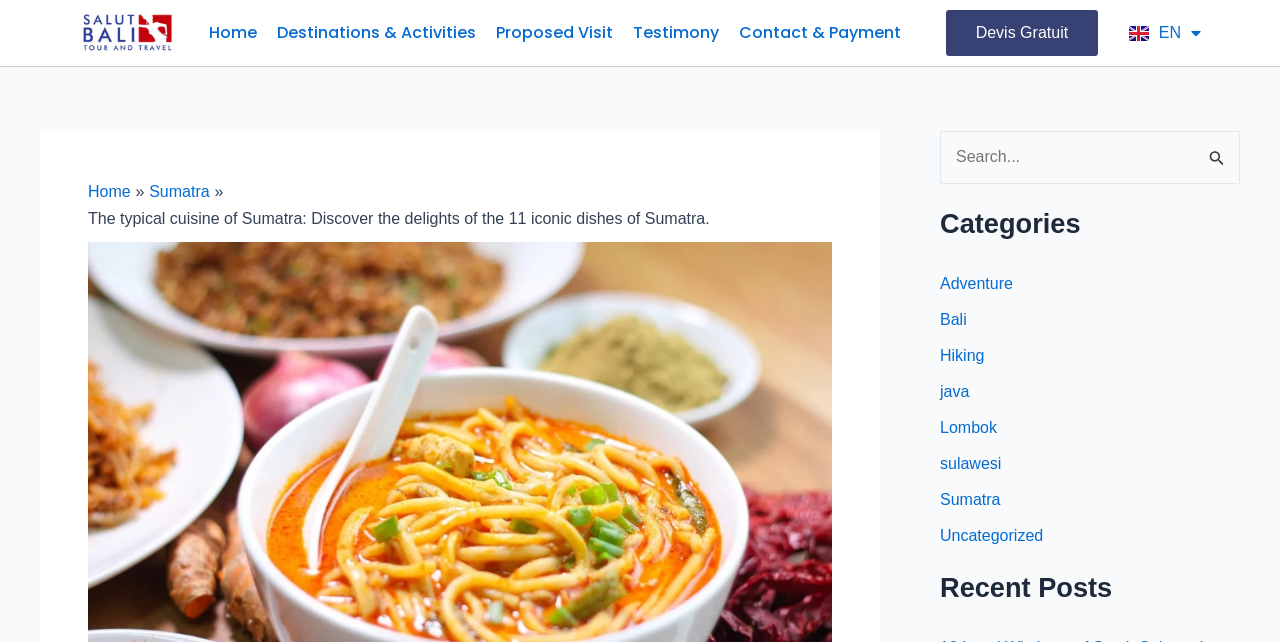Please answer the following question using a single word or phrase: 
What is the name of the cuisine being described?

Sumatra